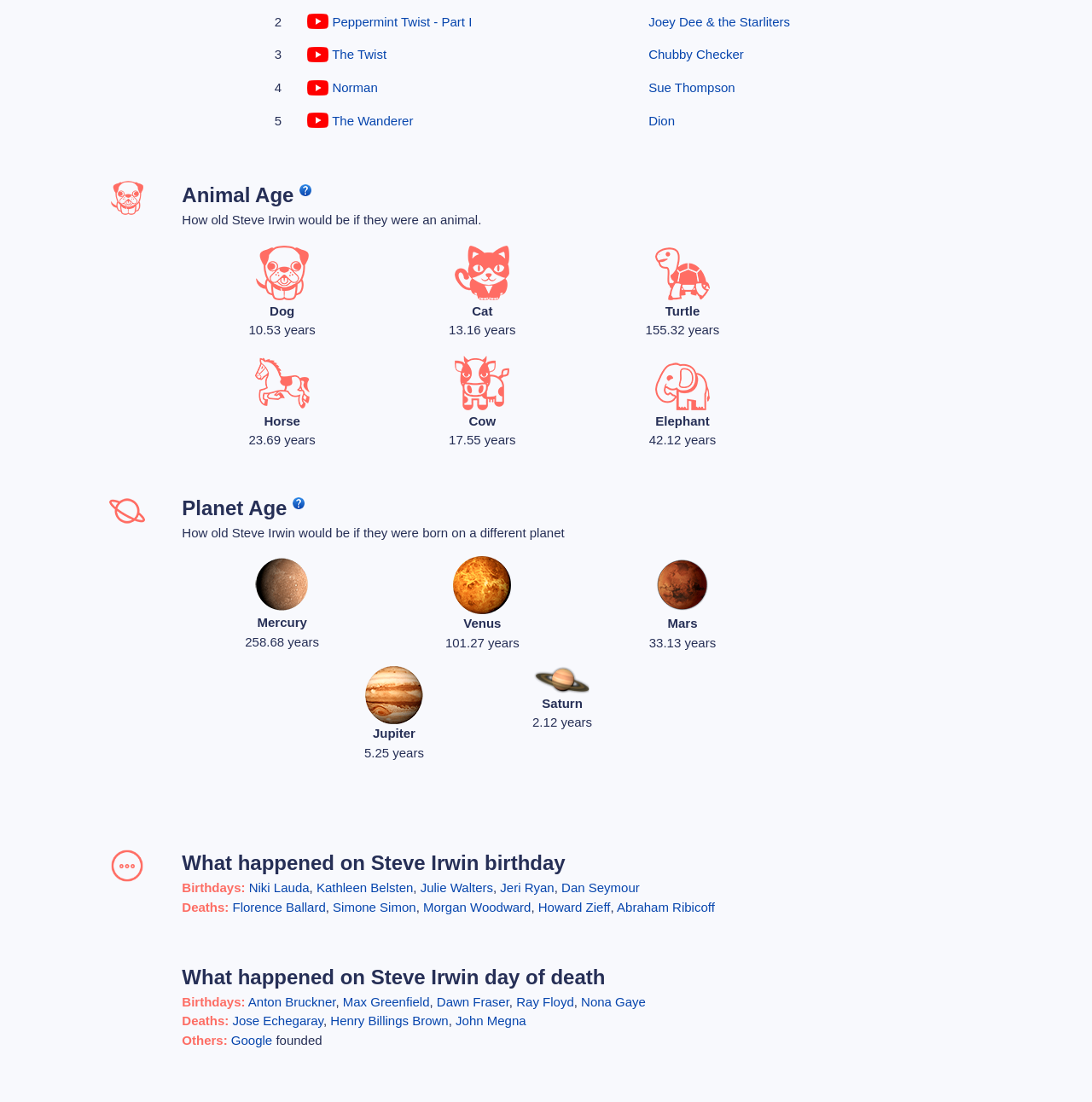Find the bounding box coordinates of the area that needs to be clicked in order to achieve the following instruction: "View the image of 'Planet Age'". The coordinates should be specified as four float numbers between 0 and 1, i.e., [left, top, right, bottom].

[0.1, 0.447, 0.133, 0.48]